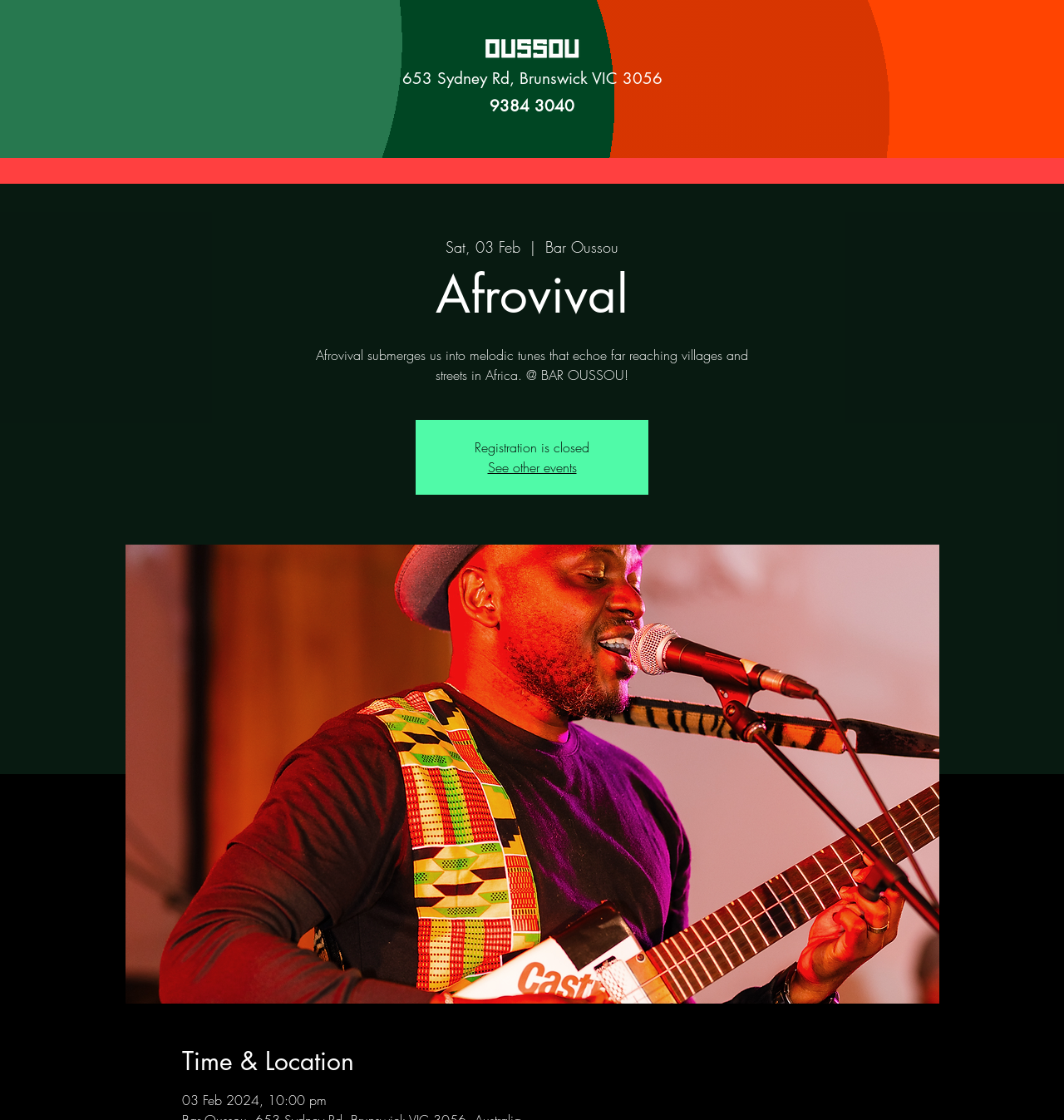What is the time of the event?
Please give a detailed answer to the question using the information shown in the image.

The time of the event is '10:00 pm' which is mentioned in the static text element with the text '03 Feb 2024, 10:00 pm'.